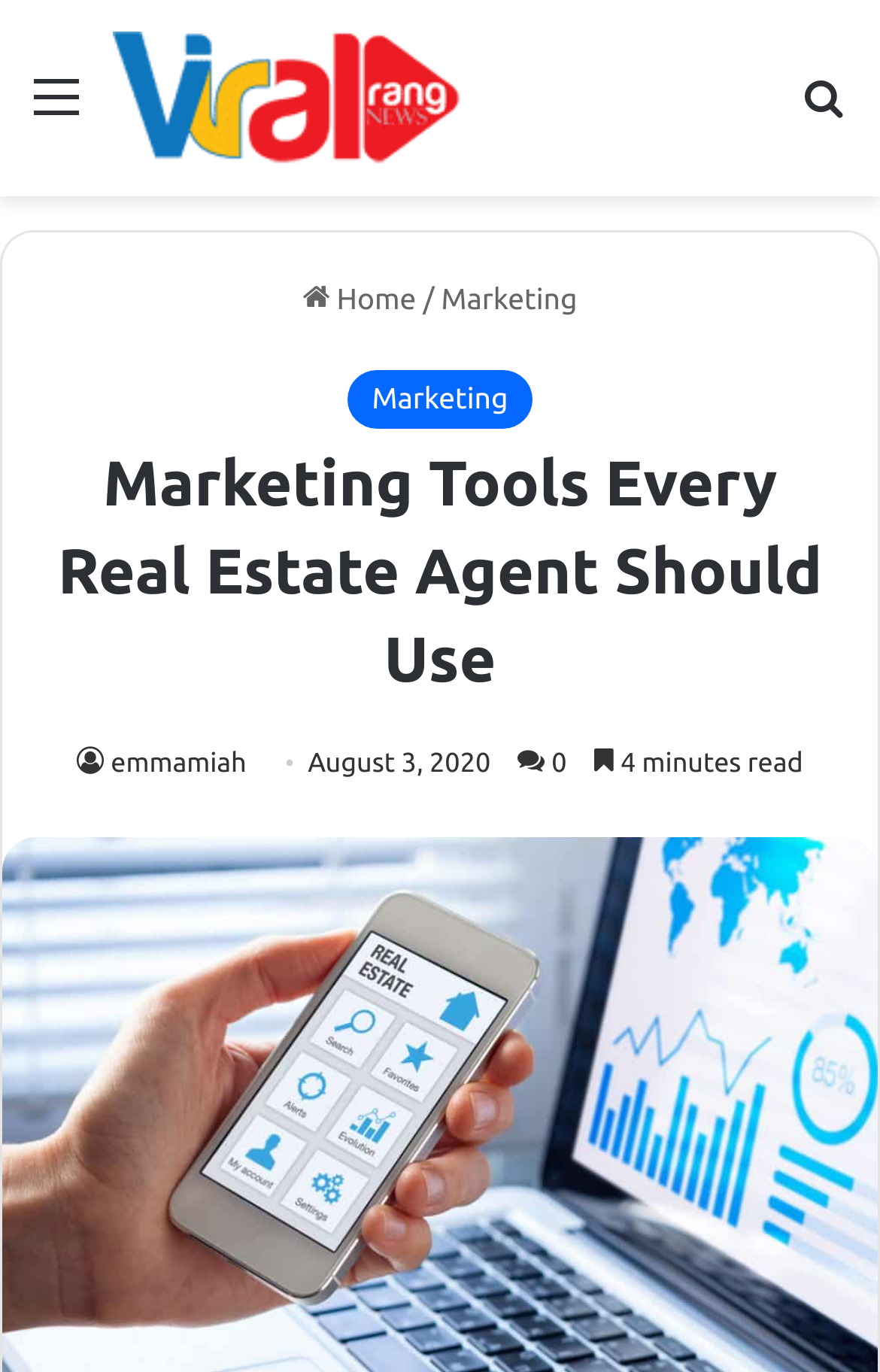Please give a succinct answer using a single word or phrase:
How many links are in the top navigation menu?

3